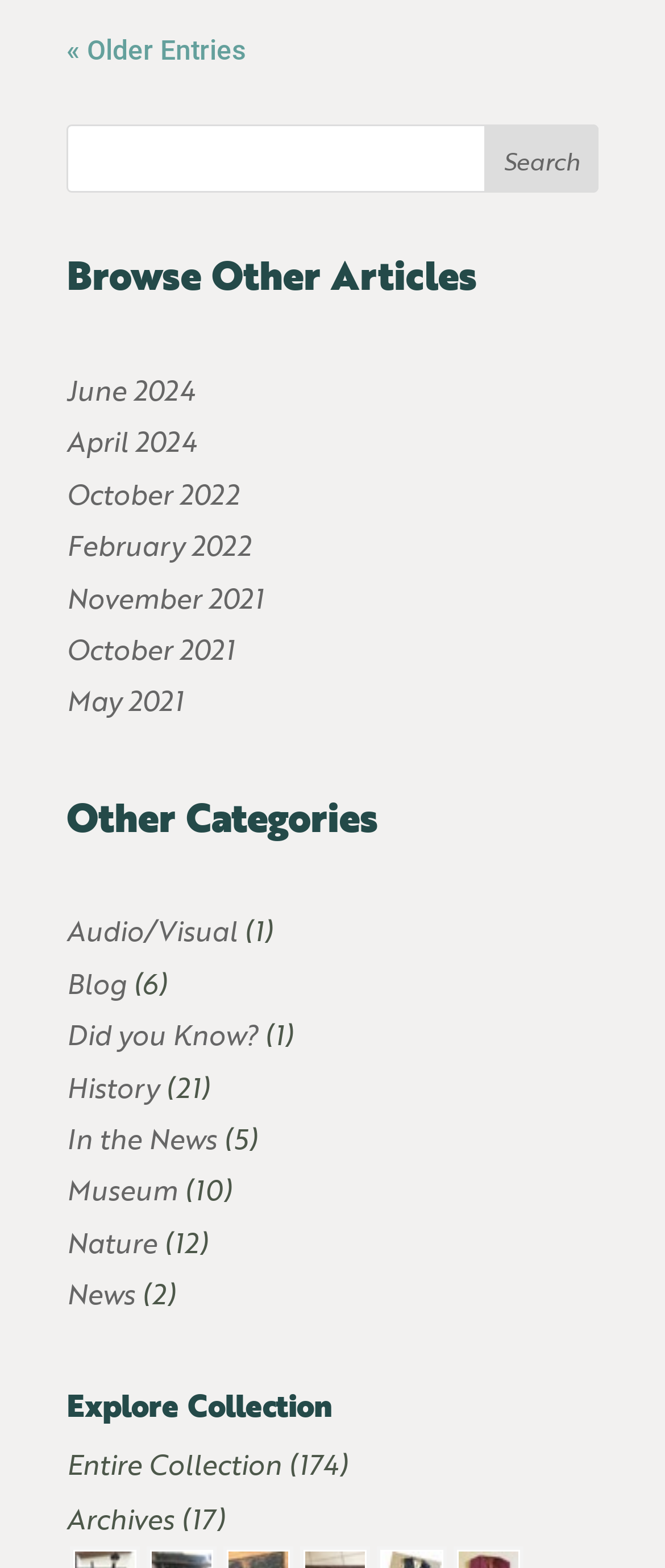Please determine the bounding box coordinates of the element's region to click in order to carry out the following instruction: "Search for articles". The coordinates should be four float numbers between 0 and 1, i.e., [left, top, right, bottom].

[0.1, 0.08, 0.9, 0.123]